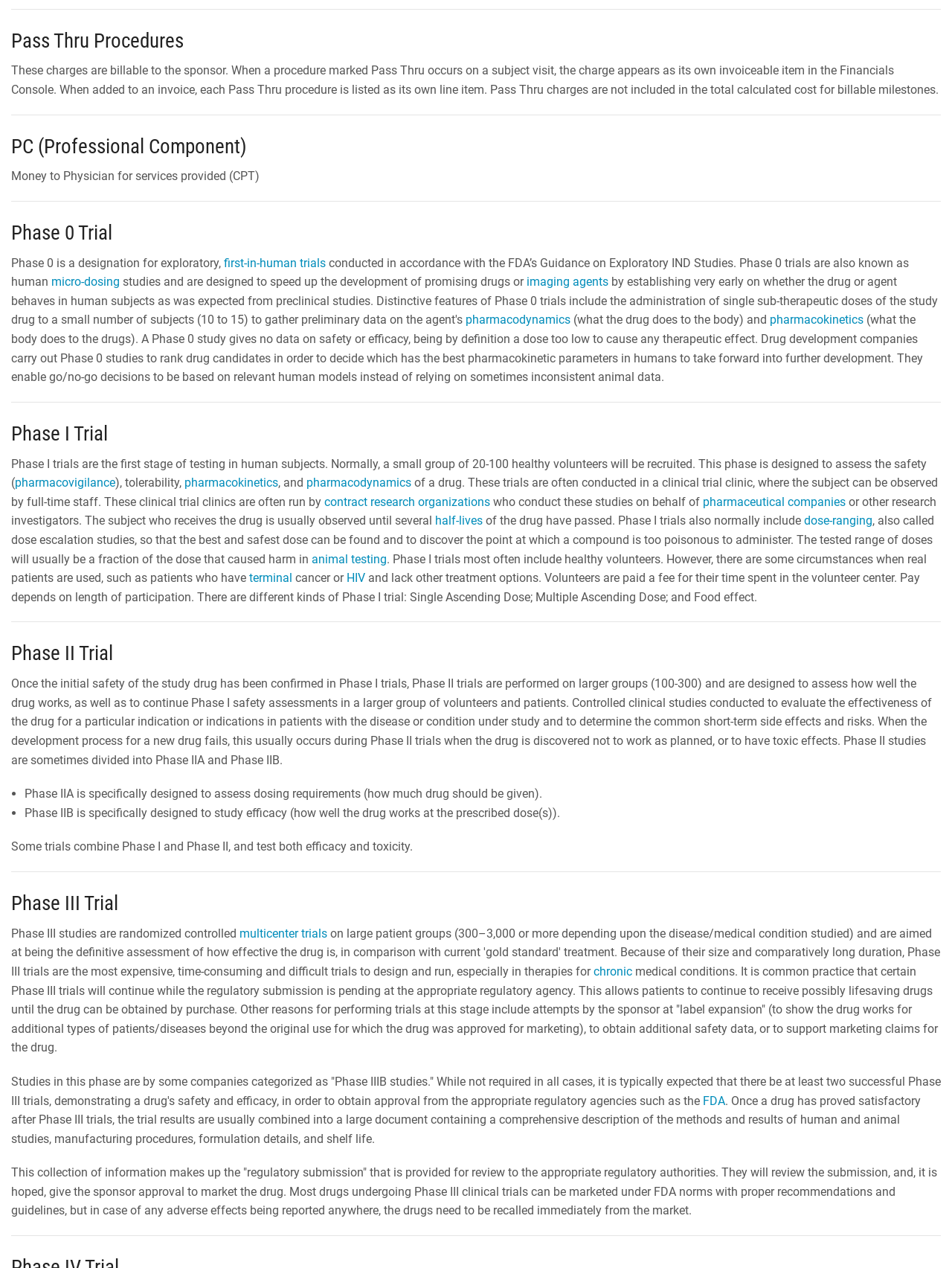Specify the bounding box coordinates of the element's region that should be clicked to achieve the following instruction: "Read more about 'Phase IIA'". The bounding box coordinates consist of four float numbers between 0 and 1, in the format [left, top, right, bottom].

[0.025, 0.62, 0.569, 0.632]